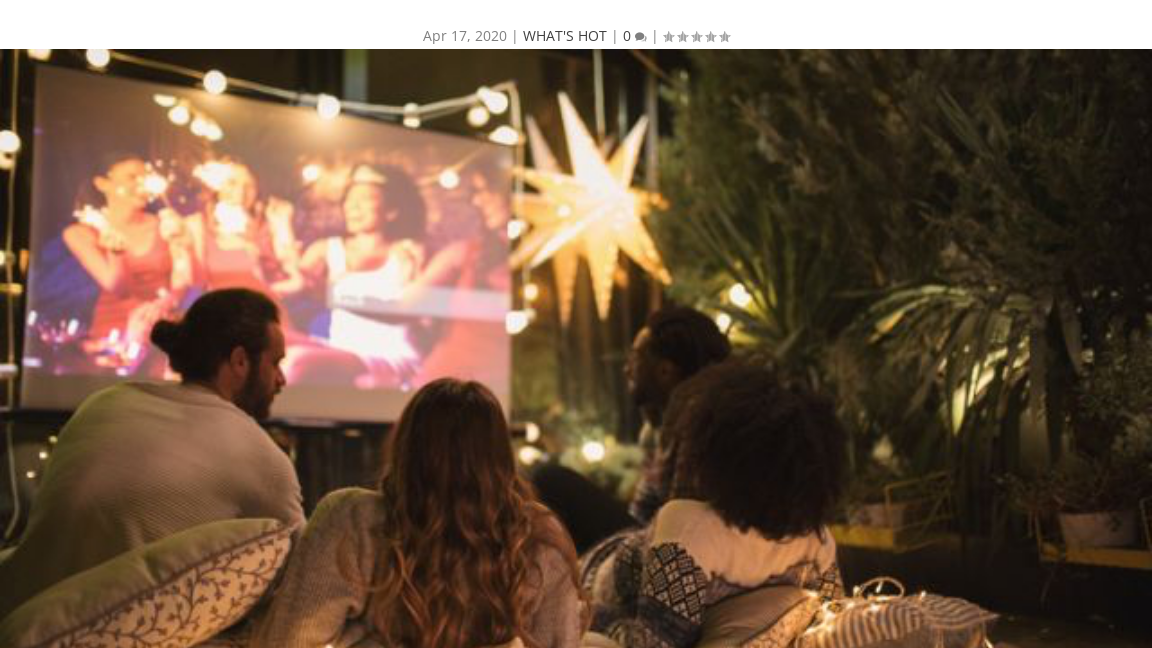What type of lights are used to create a welcoming atmosphere?
Examine the screenshot and reply with a single word or phrase.

Twinkling lights and decorative string lights